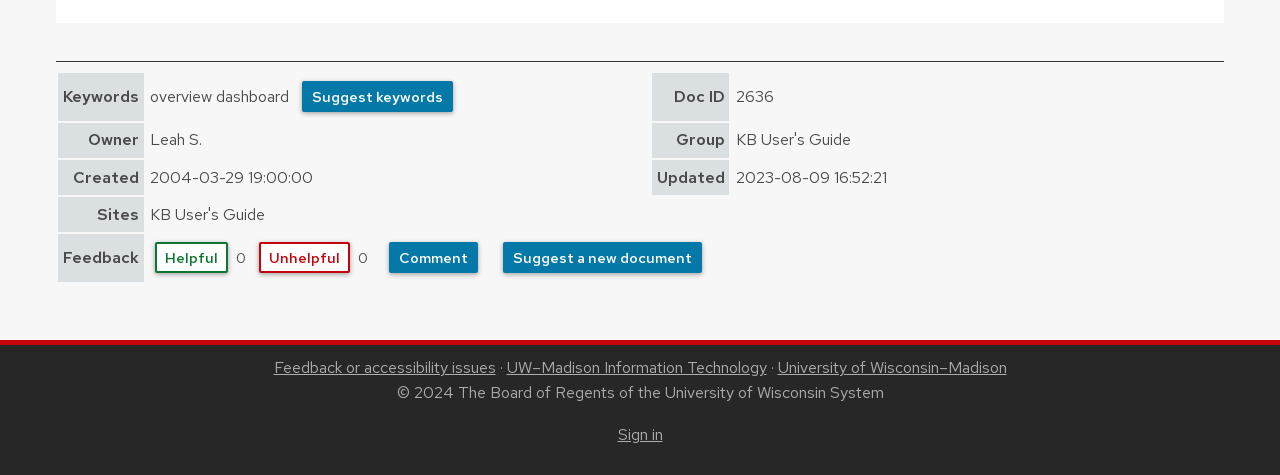Determine the coordinates of the bounding box that should be clicked to complete the instruction: "Comment on the document". The coordinates should be represented by four float numbers between 0 and 1: [left, top, right, bottom].

[0.304, 0.509, 0.374, 0.575]